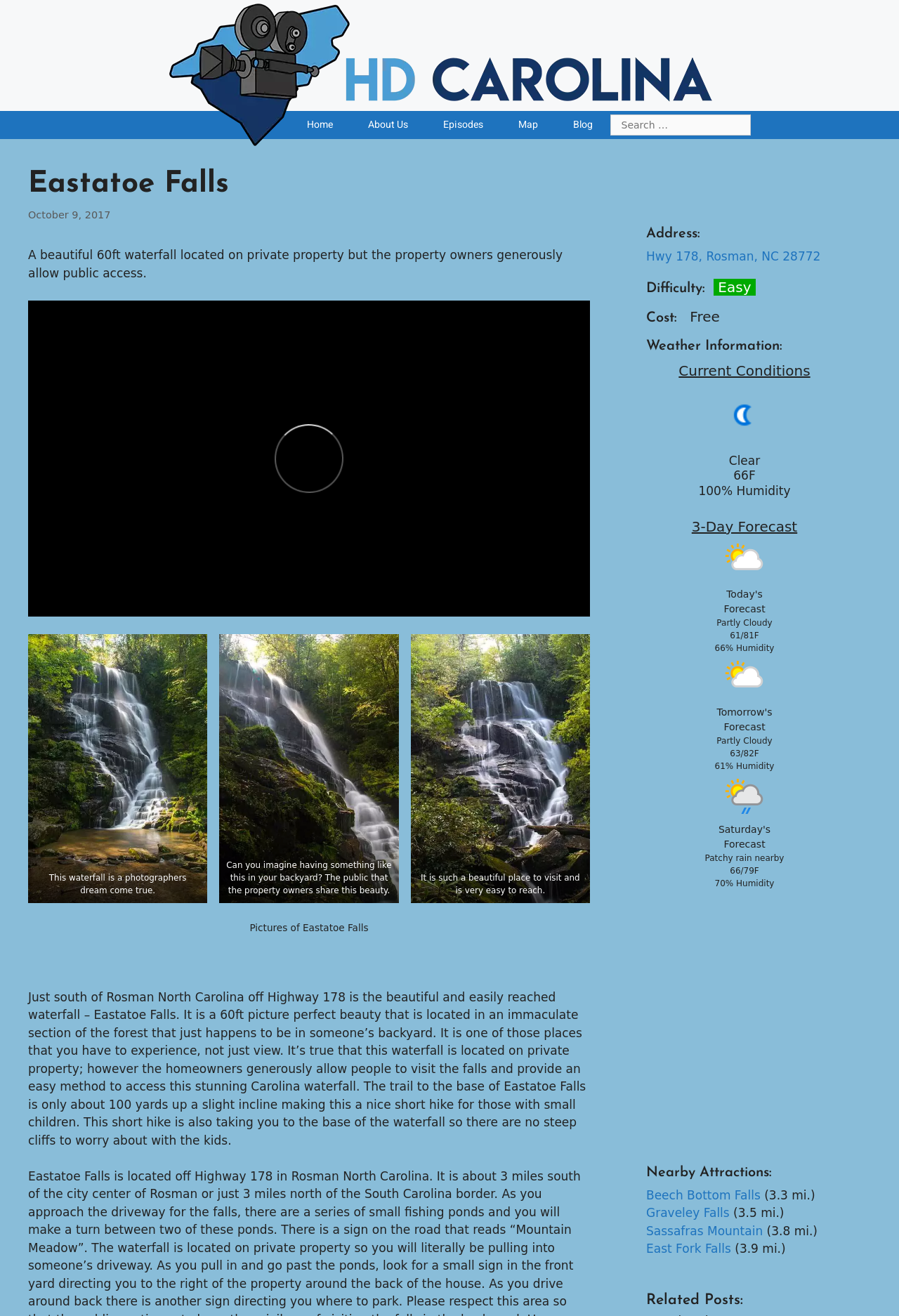Examine the screenshot and answer the question in as much detail as possible: What is the difficulty level of the hike to Eastatoe Falls?

The difficulty level of the hike to Eastatoe Falls is mentioned in the webpage as 'Difficulty: Easy' in the complementary section.